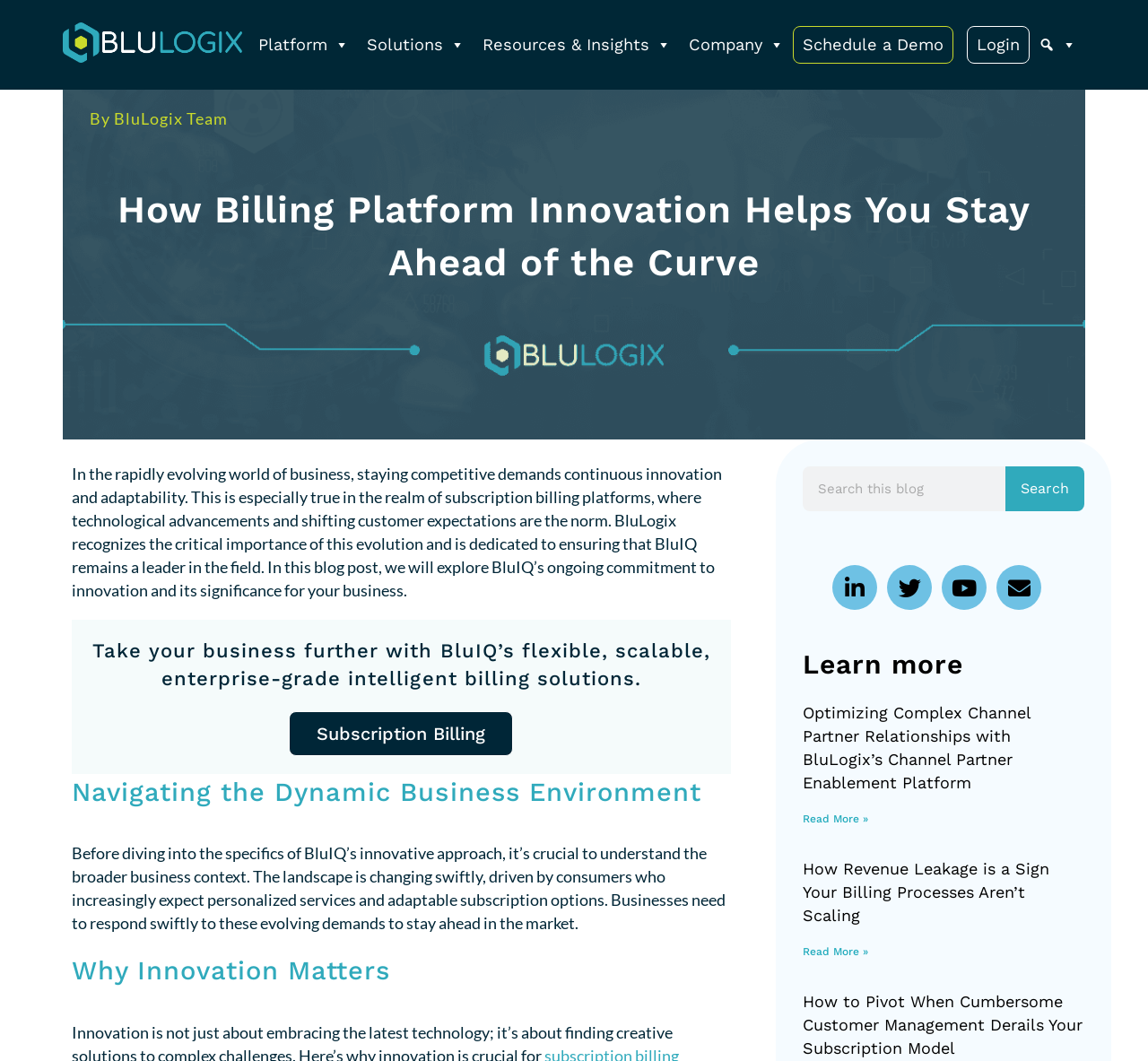Determine the bounding box of the UI element mentioned here: "Twitter". The coordinates must be in the format [left, top, right, bottom] with values ranging from 0 to 1.

[0.773, 0.533, 0.812, 0.575]